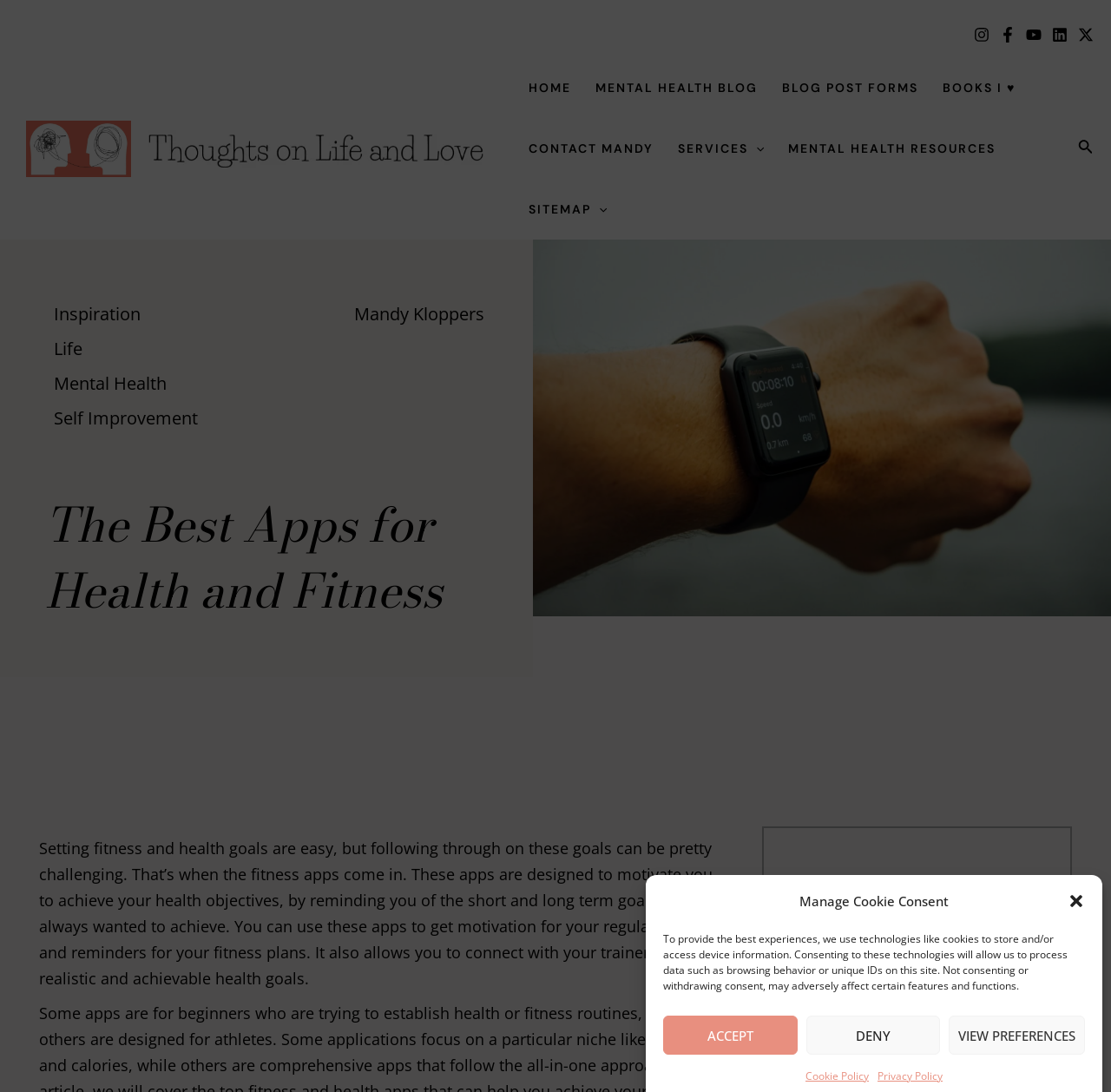Provide a thorough description of the webpage's content and layout.

This webpage is about health and fitness, specifically discussing the best apps for achieving fitness and health goals. At the top right corner, there are social media links to Instagram, Facebook, Youtube, Linkedin, and Twitter, each accompanied by an image. Below these links, there is a header section with a logo and a navigation menu that includes links to Home, Mental Health Blog, Blog Post Forms, Books I ♥, Contact Mandy, Services, and Mental Health Resources.

On the left side of the page, there are four categories listed: Inspiration, Life, Mental Health, and Self Improvement. Below these categories, there is a section with the title "The Best Apps for Health and Fitness" and a descriptive paragraph explaining the purpose of these apps. The paragraph is followed by a search bar with a search button.

On the right side of the page, there is a section with the title "Recent Posts" and a search box with a search button. Above this section, there is a complementary section with an image and a search box.

At the bottom of the page, there is a cookie policy notification with buttons to accept, deny, or view preferences, as well as links to the Cookie Policy and Privacy Policy.